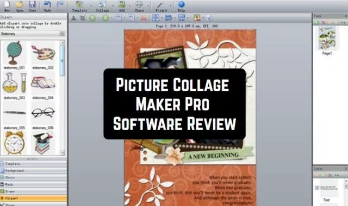What is visible on the left side of the screen?
Please provide a single word or phrase based on the screenshot.

Templates and decorative elements